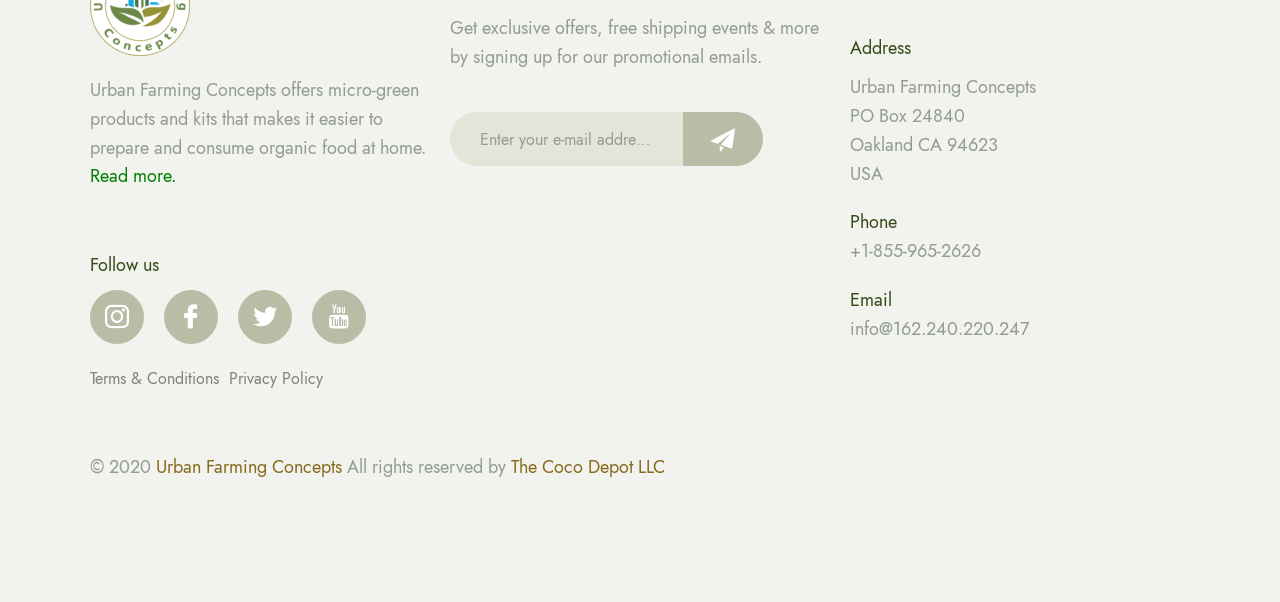Refer to the screenshot and give an in-depth answer to this question: What is the phone number?

The phone number can be found in the 'Phone' section, where it is written as '+1-855-965-2626'.